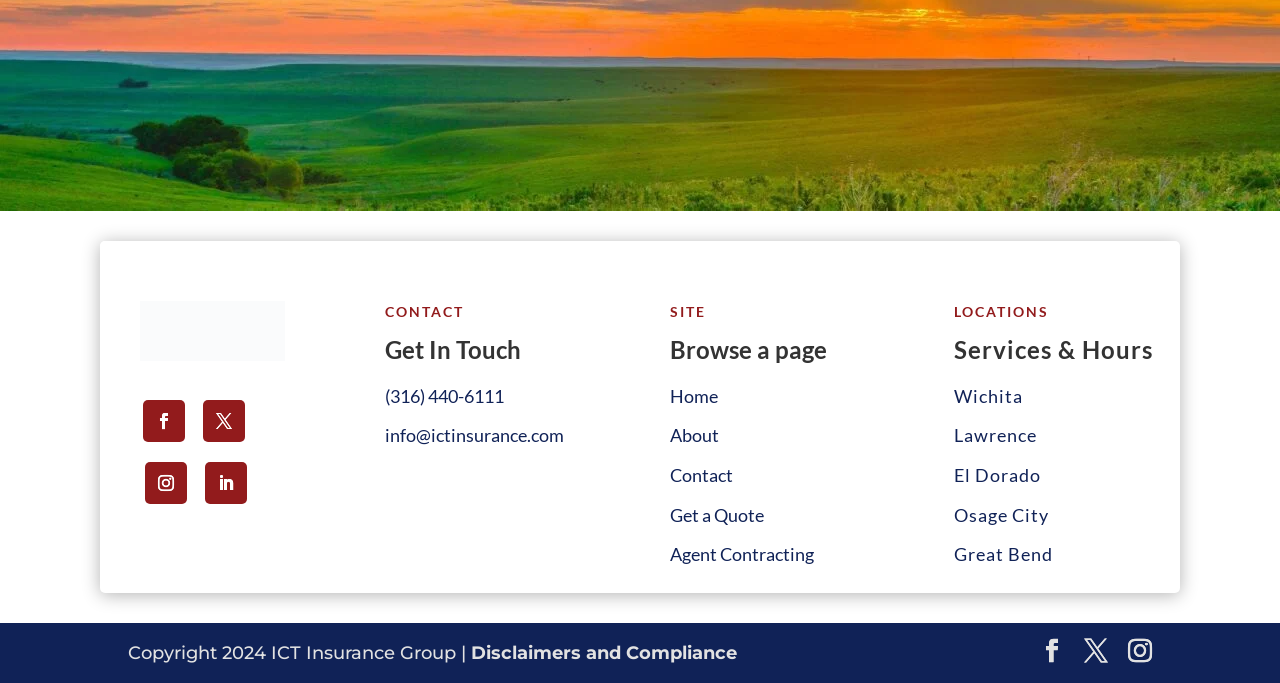Can you find the bounding box coordinates for the element to click on to achieve the instruction: "Get the phone number"?

[0.301, 0.563, 0.394, 0.596]